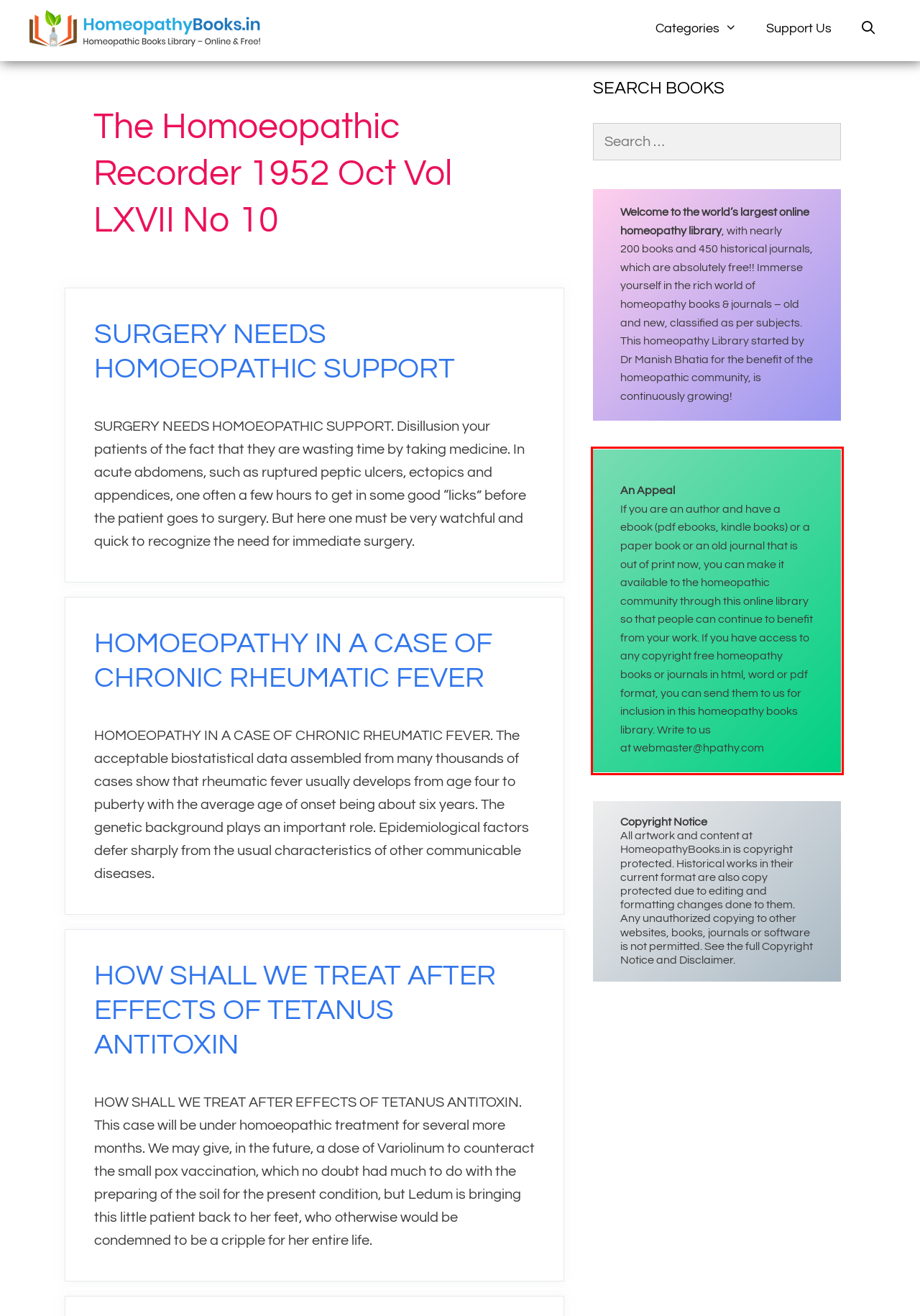Given a screenshot of a webpage containing a red rectangle bounding box, extract and provide the text content found within the red bounding box.

An Appeal If you are an author and have a ebook (pdf ebooks, kindle books) or a paper book or an old journal that is out of print now, you can make it available to the homeopathic community through this online library so that people can continue to benefit from your work. If you have access to any copyright free homeopathy books or journals in html, word or pdf format, you can send them to us for inclusion in this homeopathy books library. Write to us at webmaster@hpathy.com